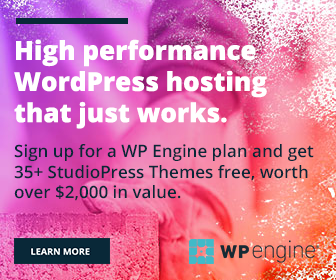What is the purpose of the bold text in the design?
Please provide a comprehensive answer based on the information in the image.

The design features bold text to draw attention, which is a visual element used to grab the user's attention and emphasize the key benefits of using WP Engine for WordPress hosting.